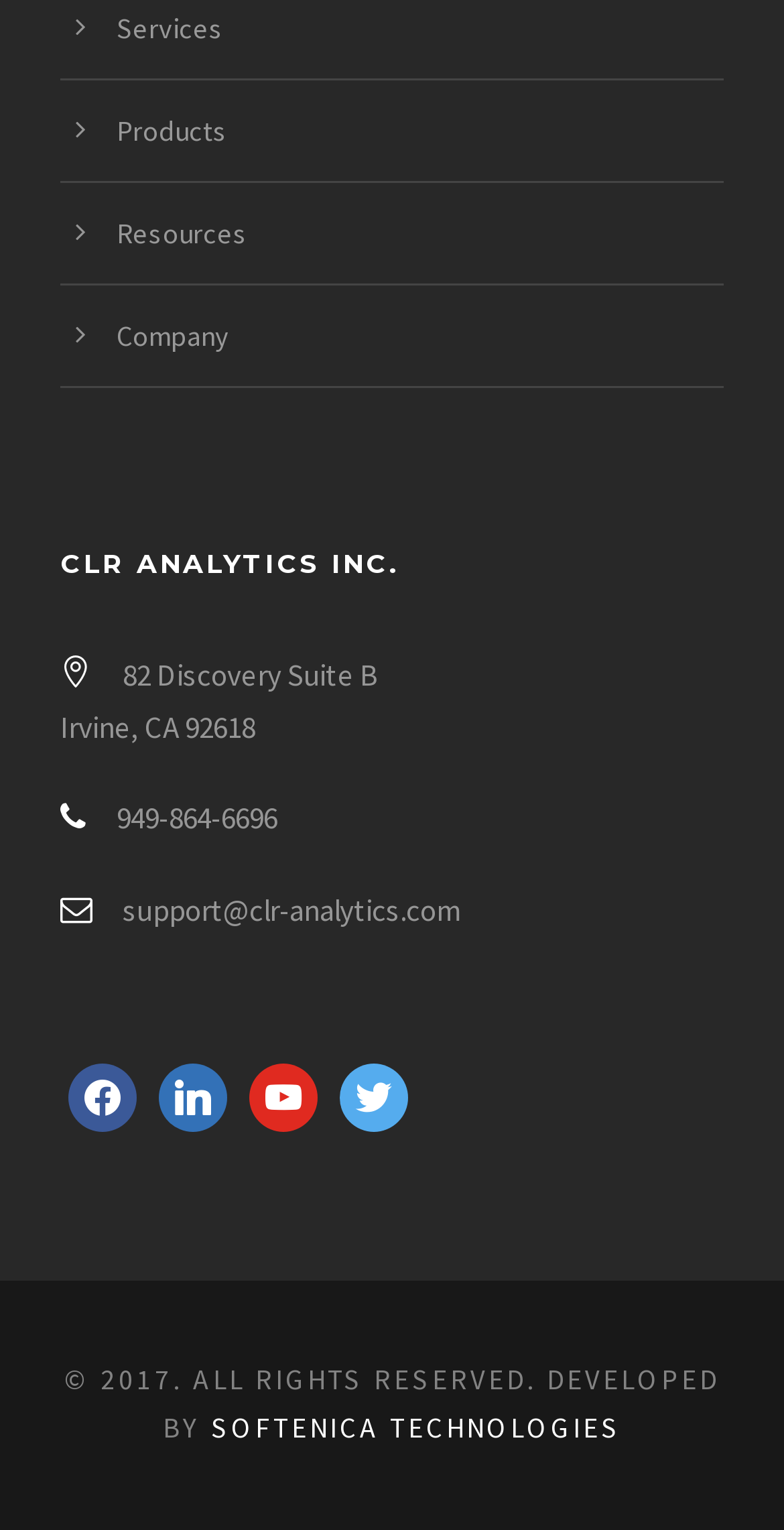How can I contact the company?
Using the details from the image, give an elaborate explanation to answer the question.

The contact information of the company can be found in the static text elements located below the address. The phone number is '949-864-6696' and the email address is 'support@clr-analytics.com'.